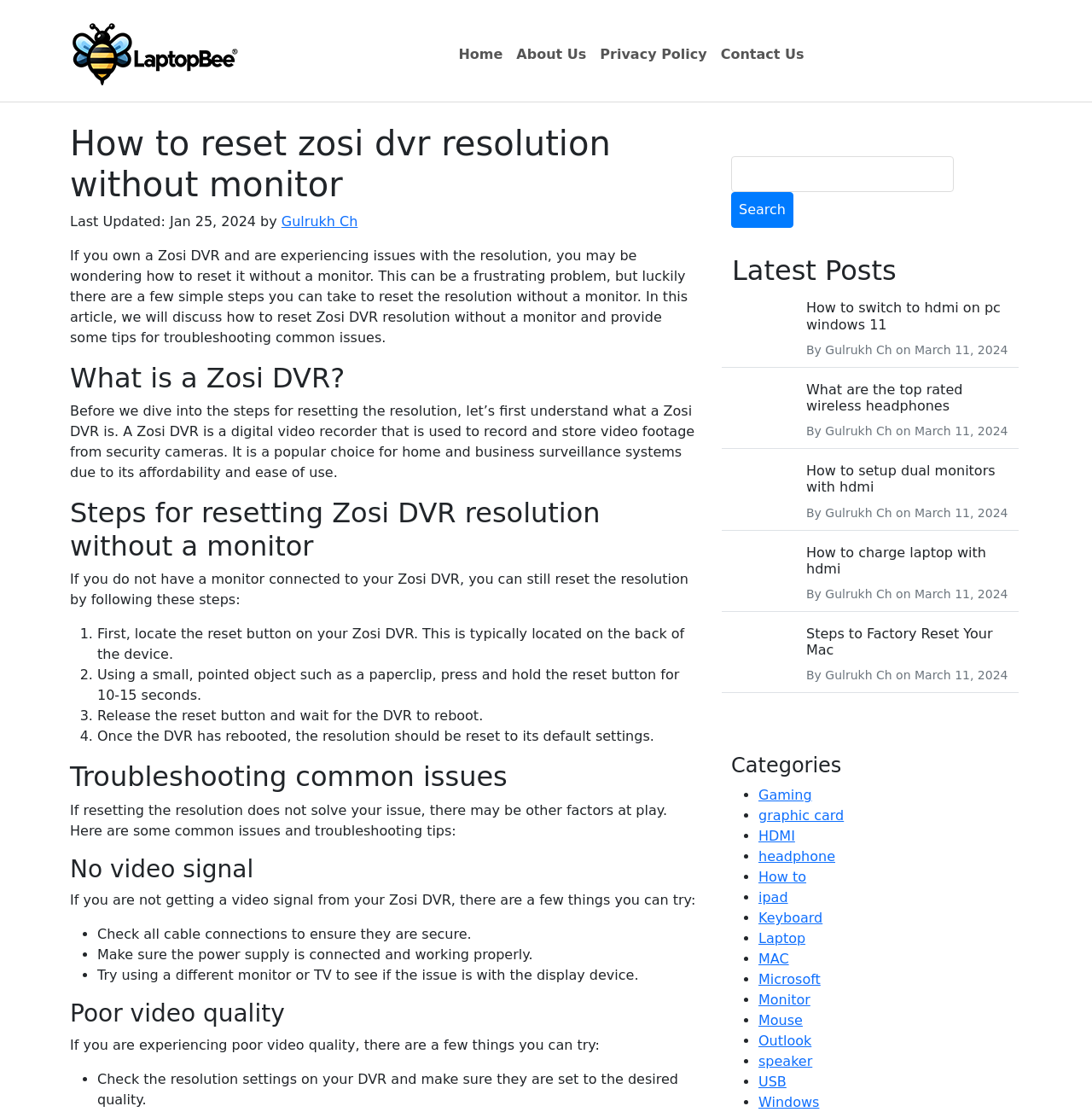Specify the bounding box coordinates of the area to click in order to execute this command: 'Click the 'Home' link'. The coordinates should consist of four float numbers ranging from 0 to 1, and should be formatted as [left, top, right, bottom].

[0.414, 0.033, 0.467, 0.064]